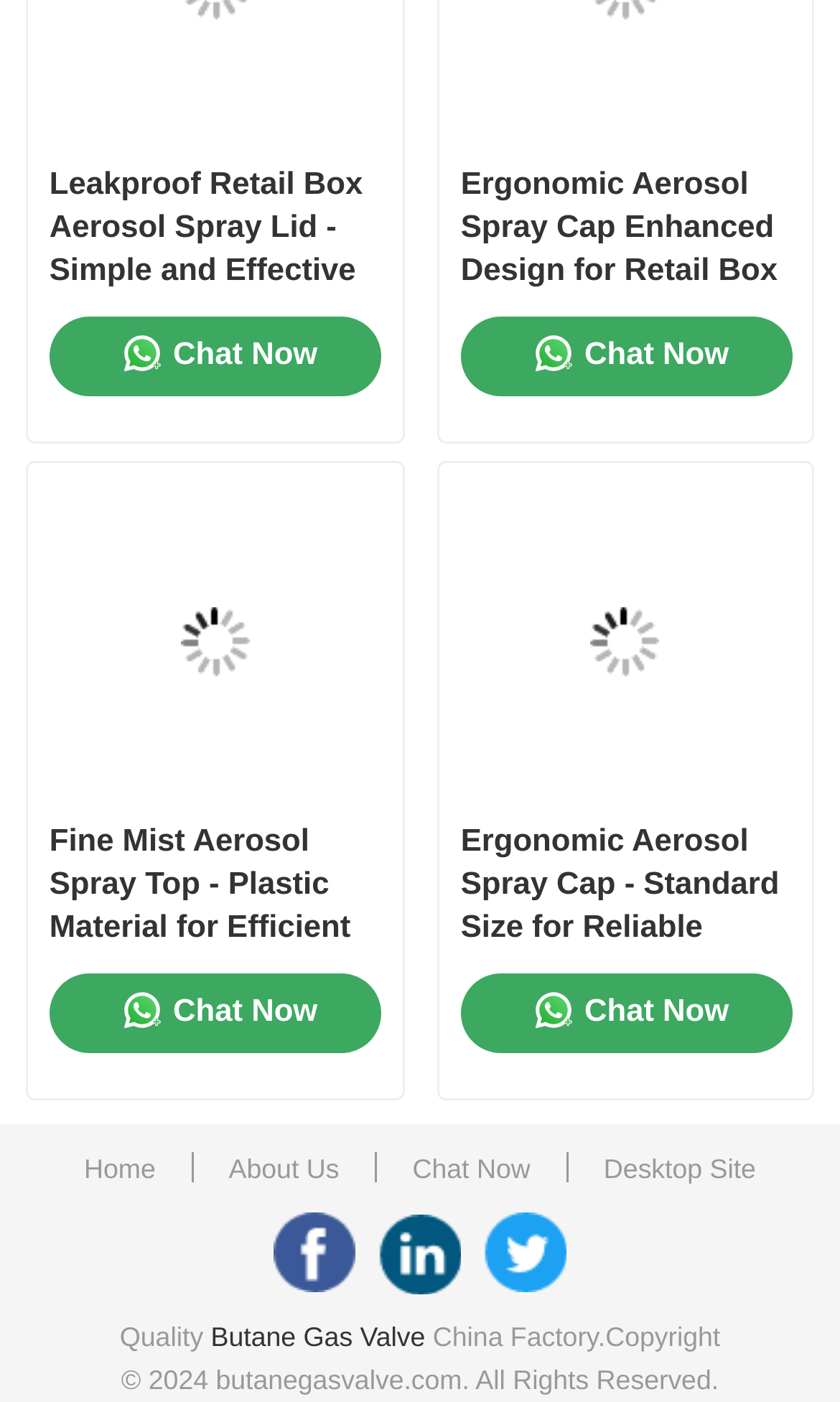Review the image closely and give a comprehensive answer to the question: What is the company's Facebook page?

I found the answer by looking at the links at the bottom of the webpage, where I saw a link to the company's Facebook page with the text 'Hebei Jincheng Aerosol Valve Manufacture Facebook'.